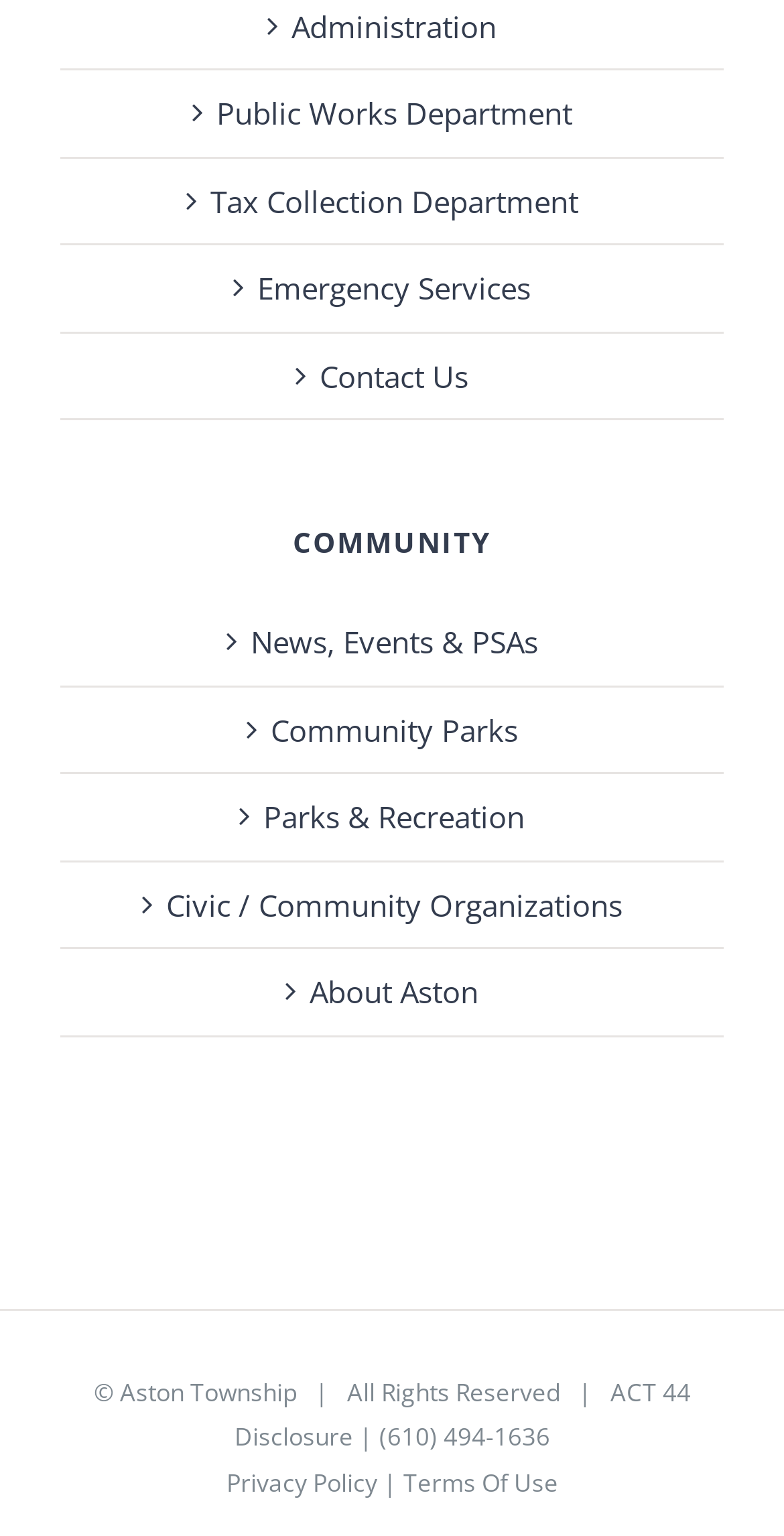Find the bounding box of the element with the following description: "Tax Collection Department". The coordinates must be four float numbers between 0 and 1, formatted as [left, top, right, bottom].

[0.108, 0.116, 0.897, 0.145]